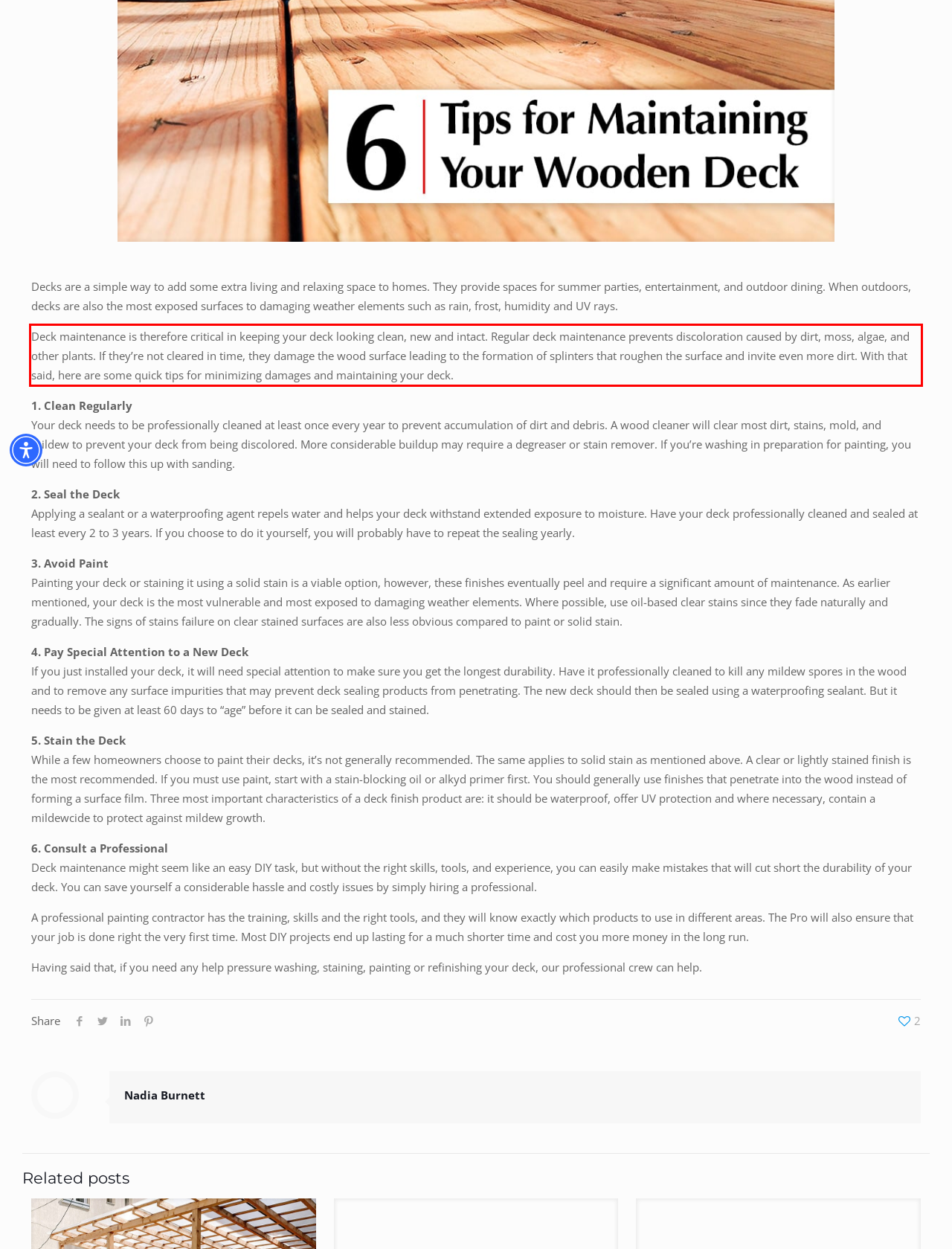Examine the webpage screenshot and use OCR to recognize and output the text within the red bounding box.

Deck maintenance is therefore critical in keeping your deck looking clean, new and intact. Regular deck maintenance prevents discoloration caused by dirt, moss, algae, and other plants. If they’re not cleared in time, they damage the wood surface leading to the formation of splinters that roughen the surface and invite even more dirt. With that said, here are some quick tips for minimizing damages and maintaining your deck.